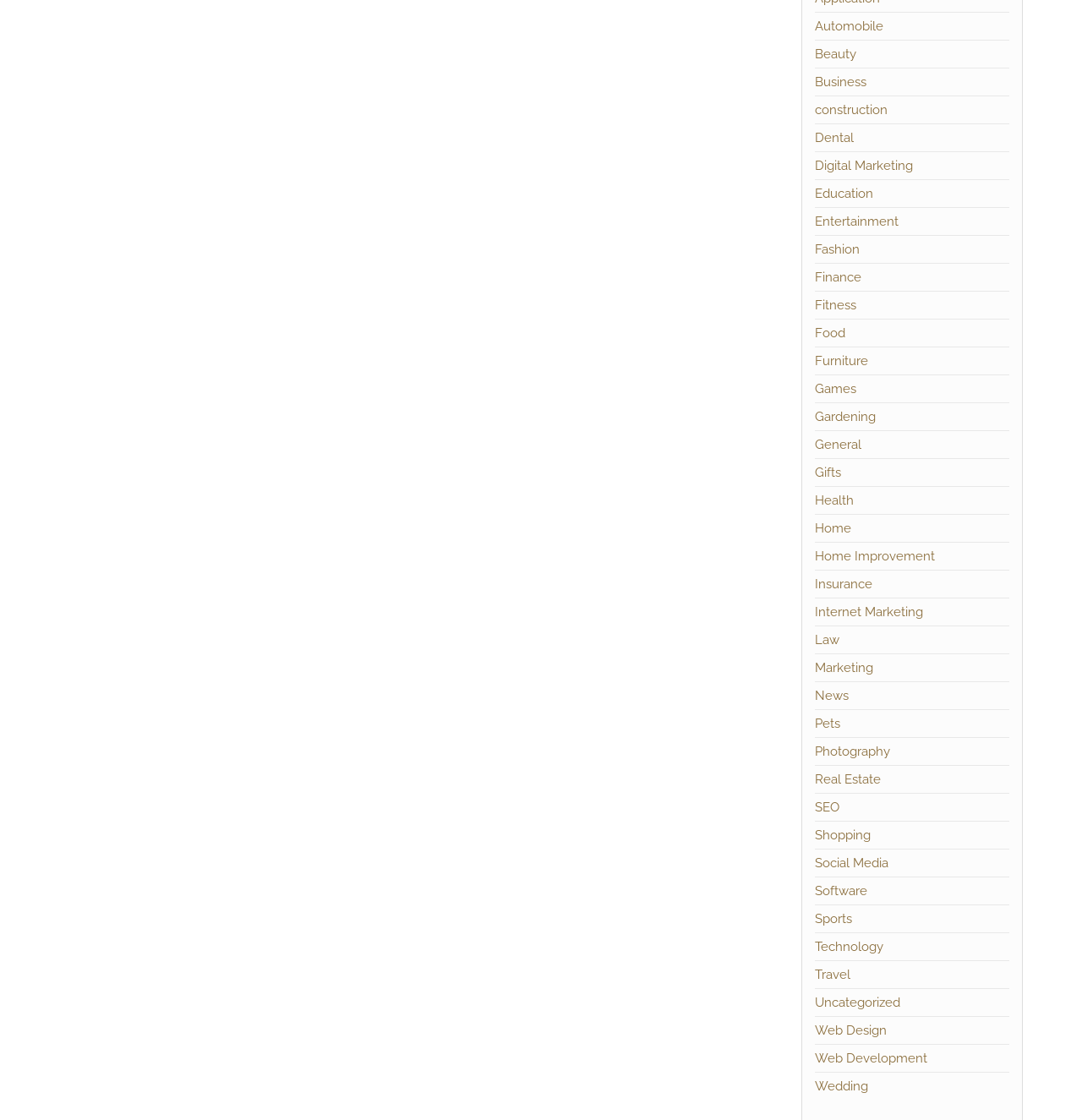Based on what you see in the screenshot, provide a thorough answer to this question: What is the vertical position of 'Home Improvement' relative to 'Home'?

By comparing the y1 and y2 coordinates of the bounding boxes of 'Home Improvement' and 'Home', we can determine that 'Home Improvement' is positioned below 'Home' on the webpage.